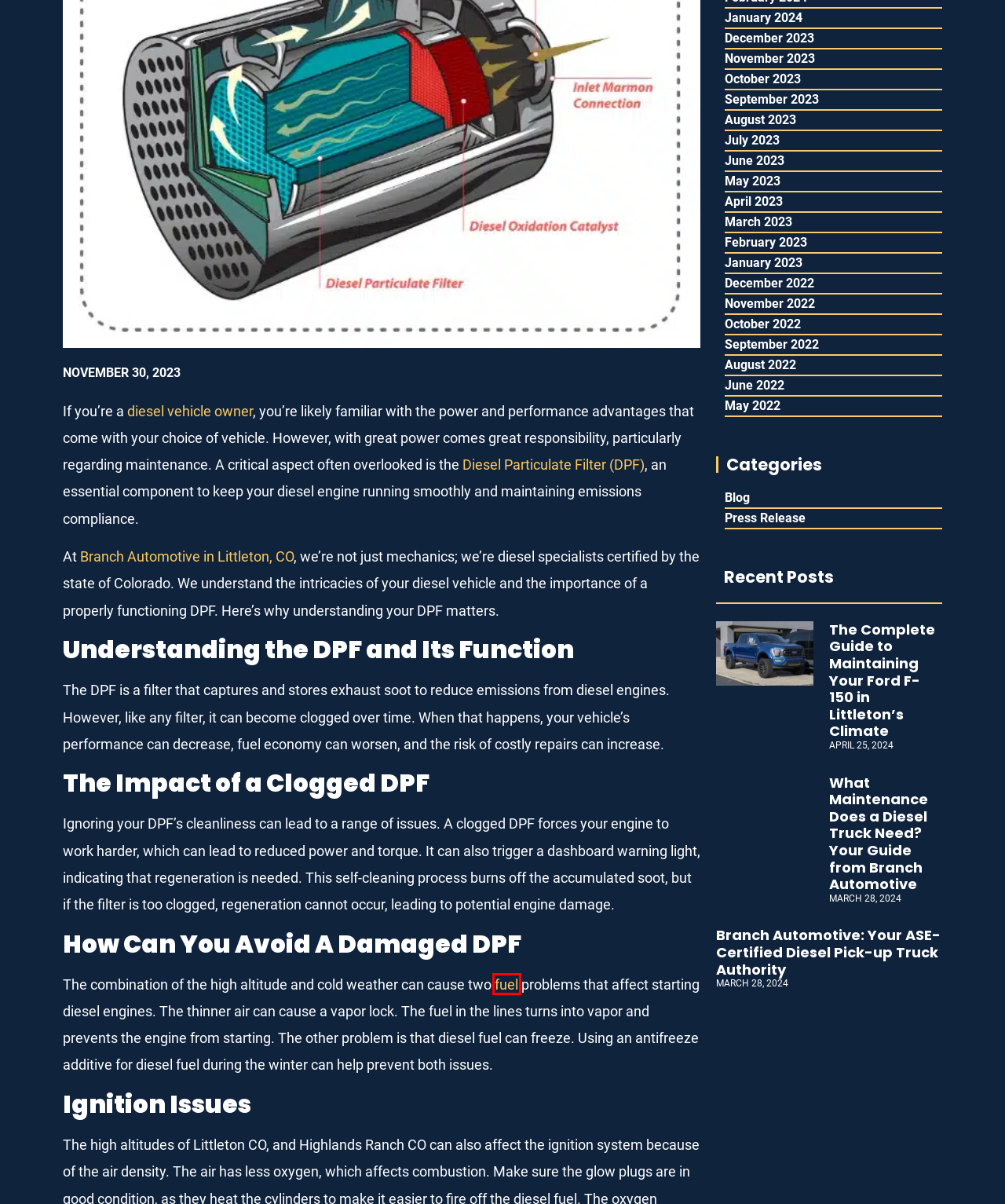After examining the screenshot of a webpage with a red bounding box, choose the most accurate webpage description that corresponds to the new page after clicking the element inside the red box. Here are the candidates:
A. Diesel Emissions Repairs | Littleton, CO | Branch Automotive
B. Branch Automotive: Your ASE-Certified Diesel Pick-up Truck Authority | Branch Automotive
C. Expert Diesel Truck Maintenance | Branch Automotive Littleton, CO
D. Diesel Emissions Testing | Littleton, CO | Branch Automotive
E. Press Release | Branch Automotive
F. Diesel Fuel Filter Replacement | Branch Automotive
G. Expert Ford F-150 Maintenance Services at Branch Automotive, Littleton
H. Blog | Branch Automotive

F